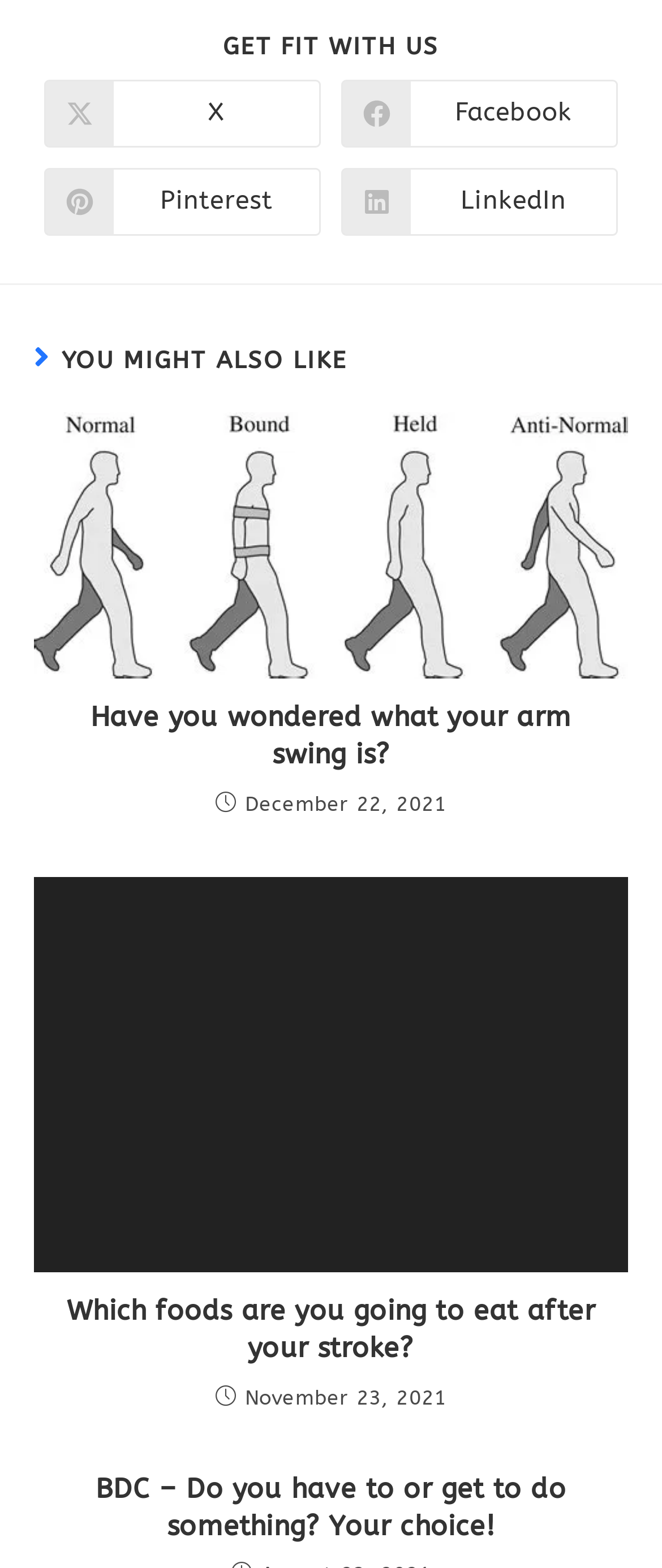Kindly provide the bounding box coordinates of the section you need to click on to fulfill the given instruction: "Share on Facebook".

[0.515, 0.05, 0.933, 0.094]